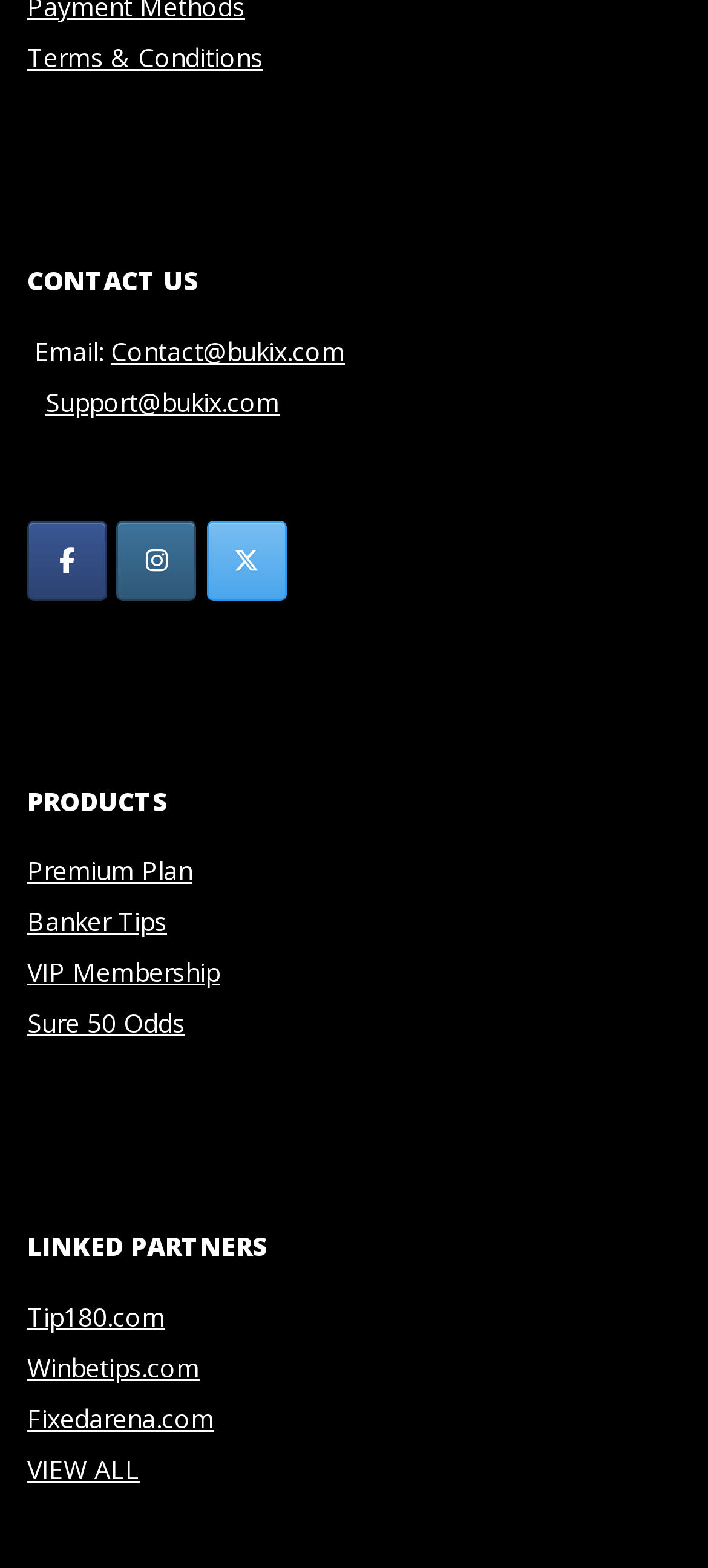How many social media platforms are linked?
Using the picture, provide a one-word or short phrase answer.

3